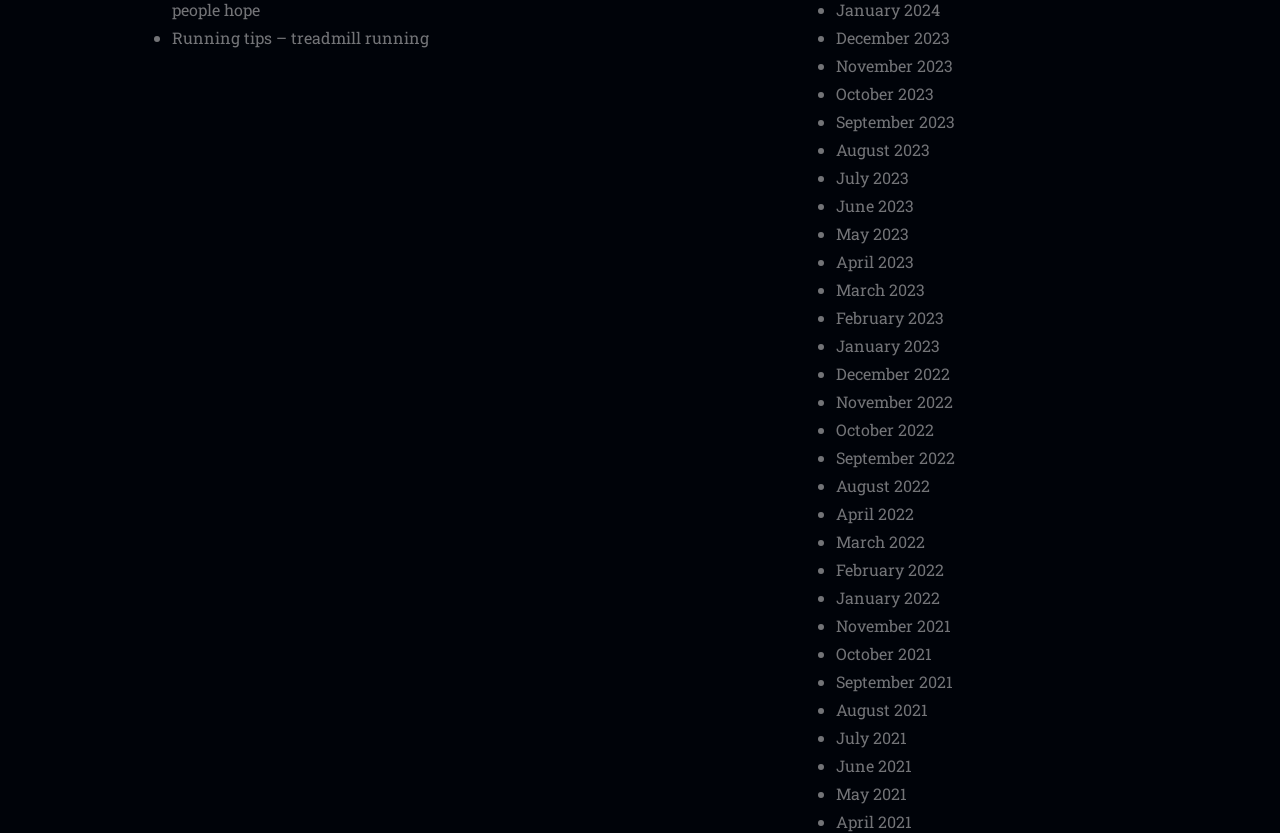Pinpoint the bounding box coordinates of the element you need to click to execute the following instruction: "Check April 2021". The bounding box should be represented by four float numbers between 0 and 1, in the format [left, top, right, bottom].

[0.653, 0.974, 0.712, 0.999]